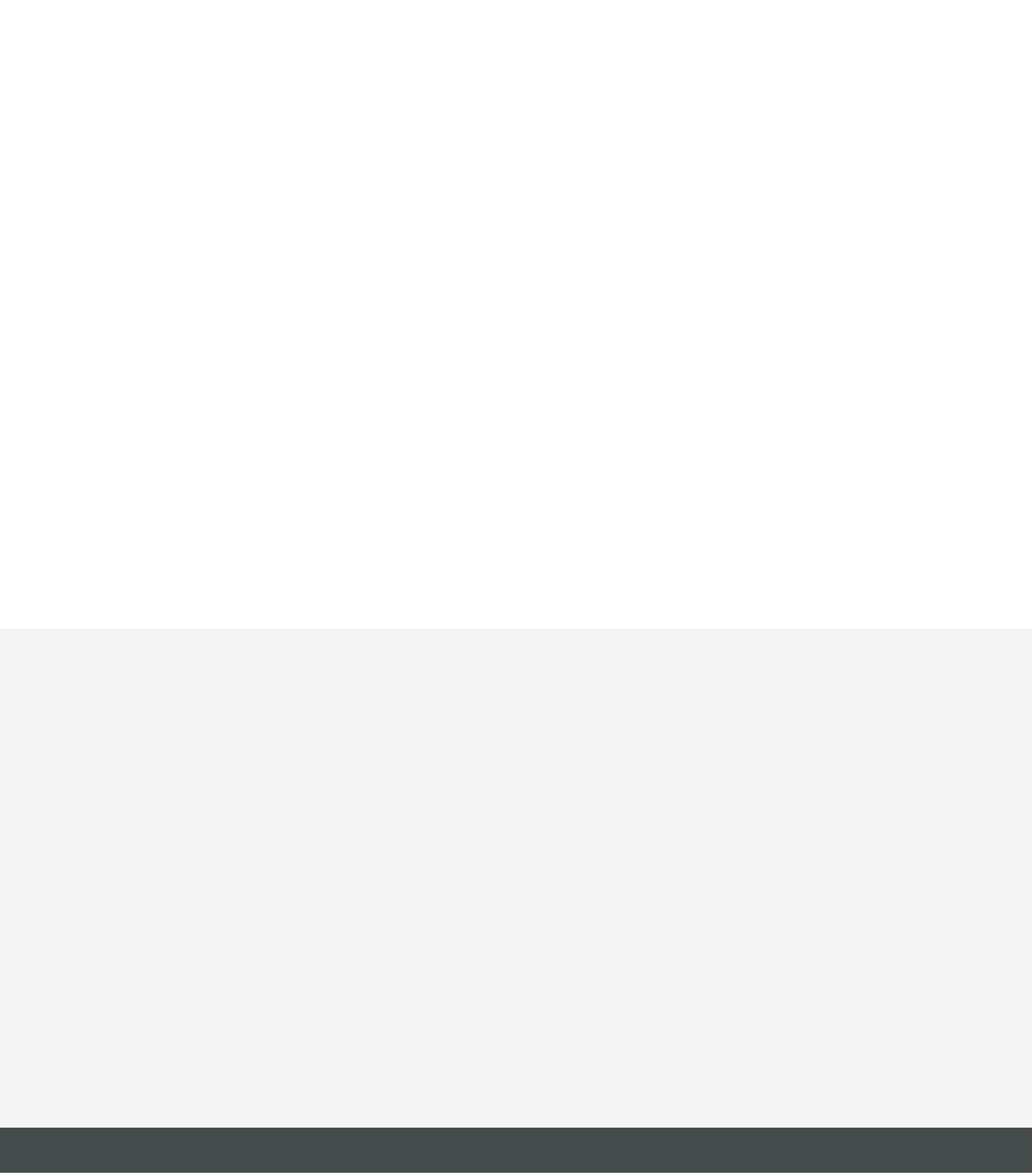Please identify the bounding box coordinates of where to click in order to follow the instruction: "Send a message to Gareth Jones".

[0.038, 0.356, 0.165, 0.371]